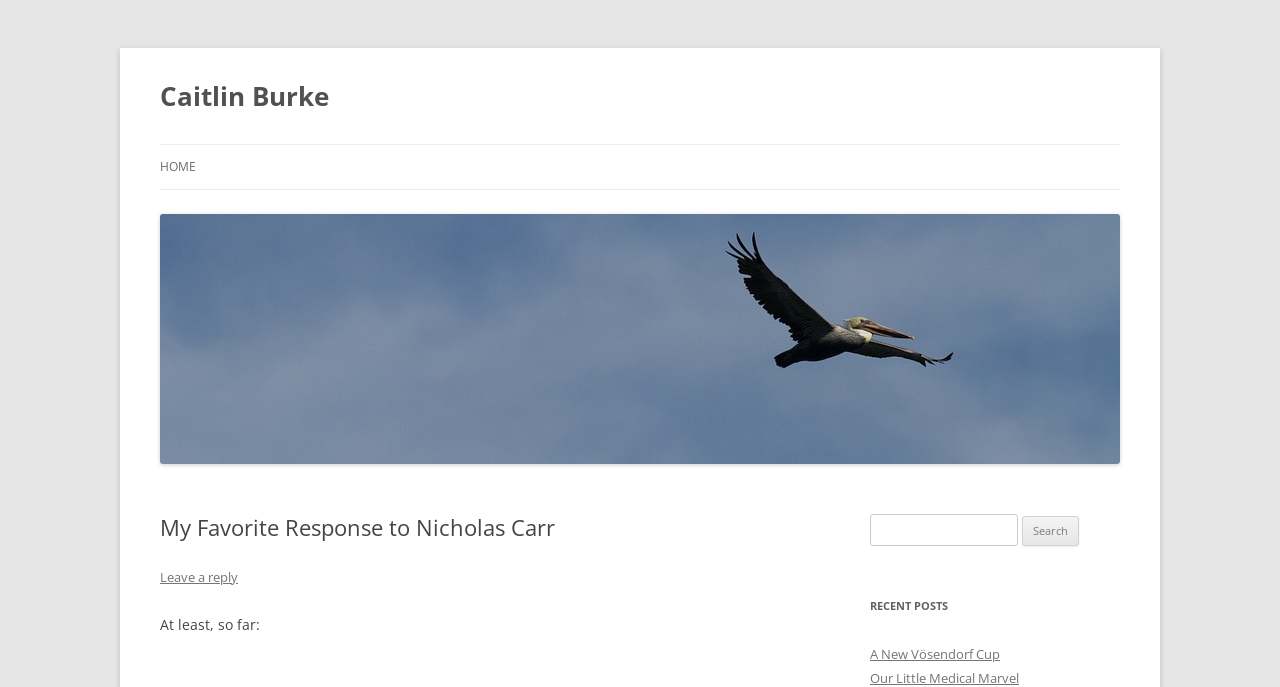Please identify the bounding box coordinates of the element I need to click to follow this instruction: "Search for a topic".

[0.68, 0.749, 0.795, 0.795]